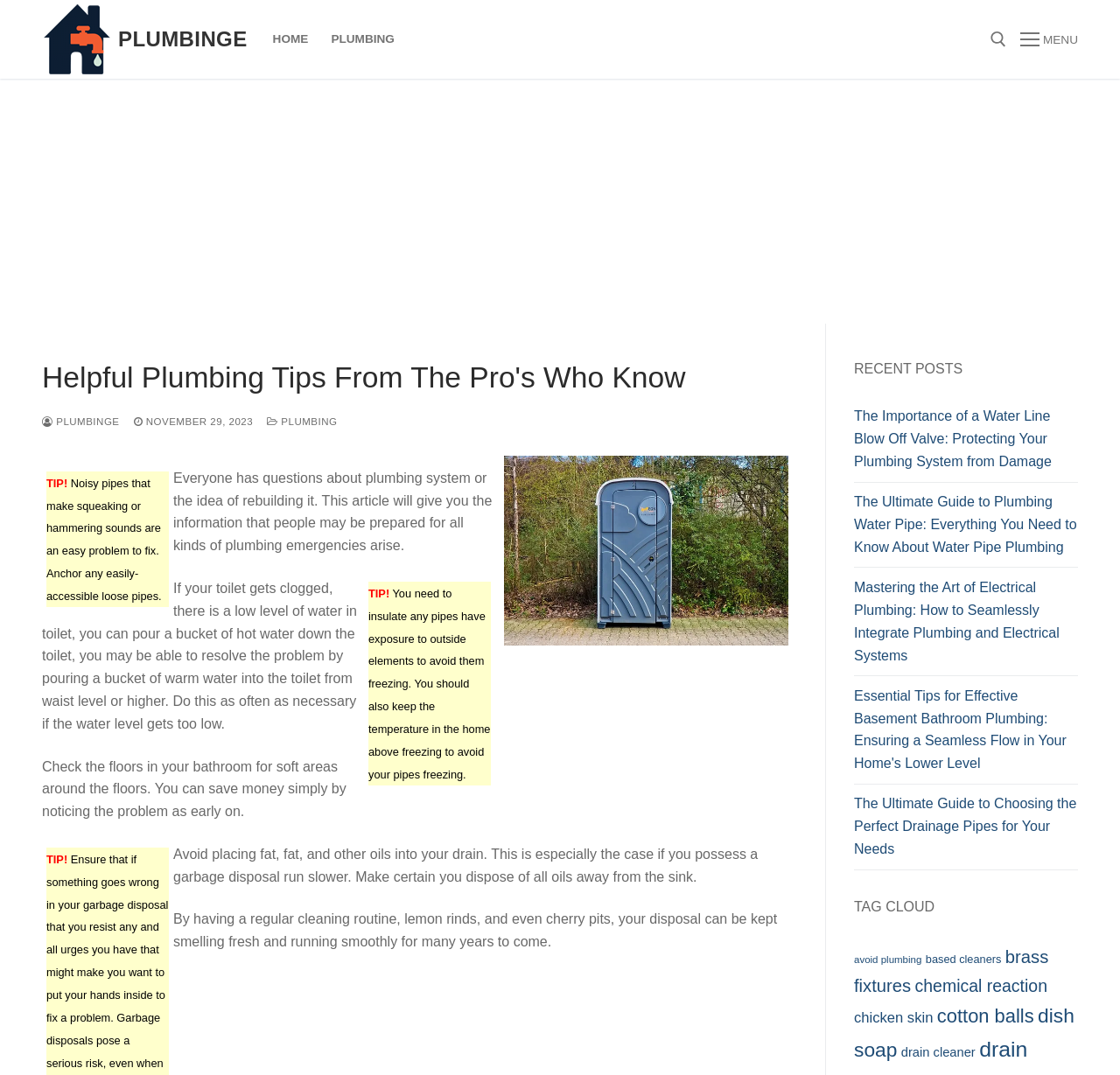Produce a meticulous description of the webpage.

This webpage is about plumbing tips and advice. At the top, there is a logo and a navigation menu with links to "HOME", "PLUMBING", and "MENU". On the right side, there is a search bar with a submit button. Below the navigation menu, there is a large advertisement banner.

The main content of the webpage is an article with several sections. The article title is "Helpful Plumbing Tips From The Pro's Who Know" and is displayed prominently at the top. The first section starts with a "TIP!" and provides advice on fixing noisy pipes. Below this, there is an image.

The article continues with several paragraphs of text, each providing a different plumbing tip. The tips cover topics such as insulating pipes, unclogging toilets, and checking for soft spots on bathroom floors. There are also several "TIP!" sections throughout the article.

On the right side of the article, there is a section titled "RECENT POSTS" with links to several other plumbing-related articles. Below this, there is a "TAG CLOUD" section with links to various plumbing-related topics.

Overall, the webpage is focused on providing helpful plumbing tips and advice to its readers.